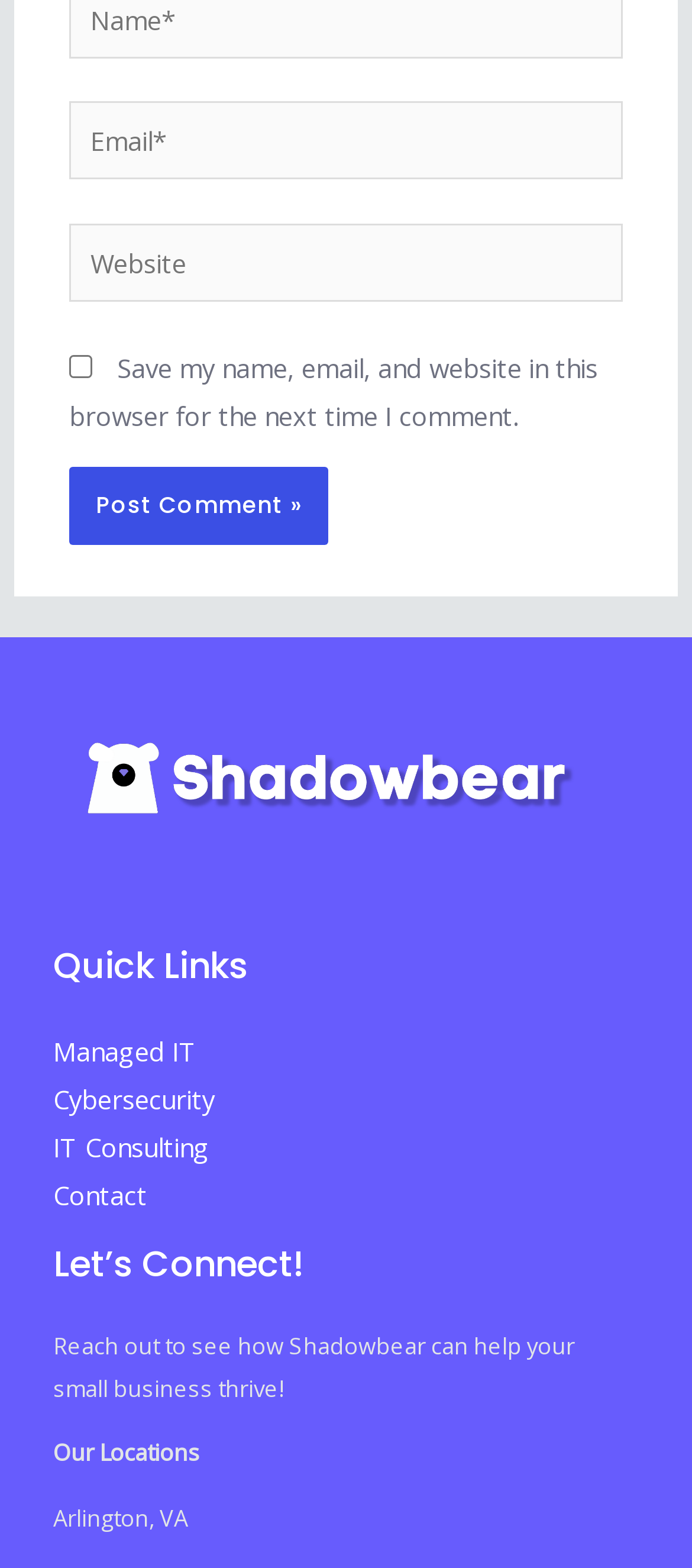Can you determine the bounding box coordinates of the area that needs to be clicked to fulfill the following instruction: "Post a comment"?

[0.1, 0.298, 0.475, 0.347]